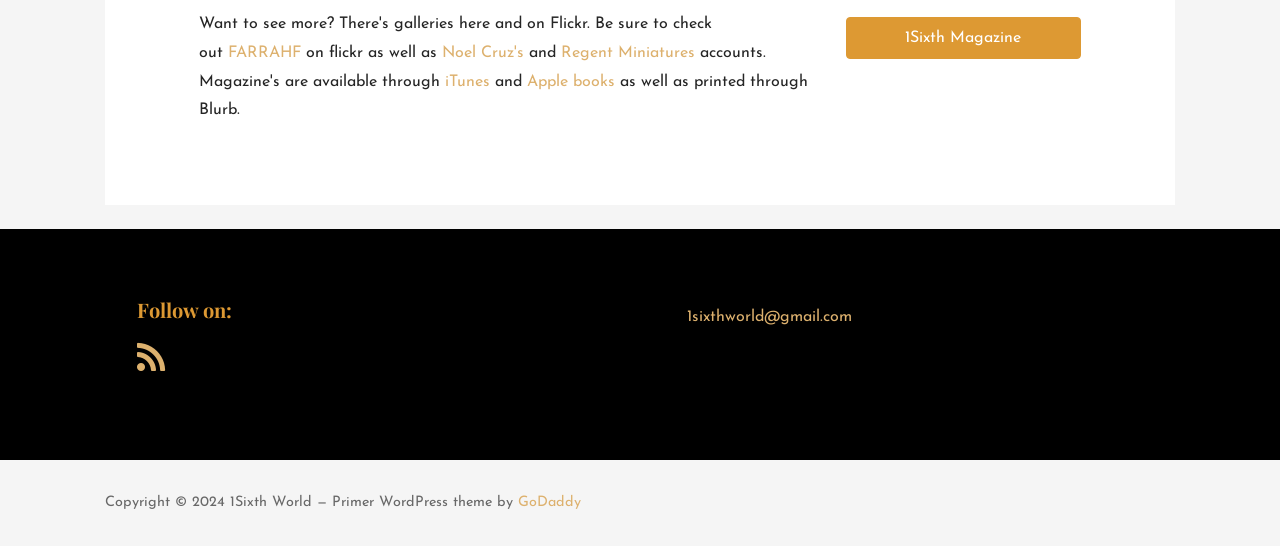Provide your answer in a single word or phrase: 
How many social media links are there?

7